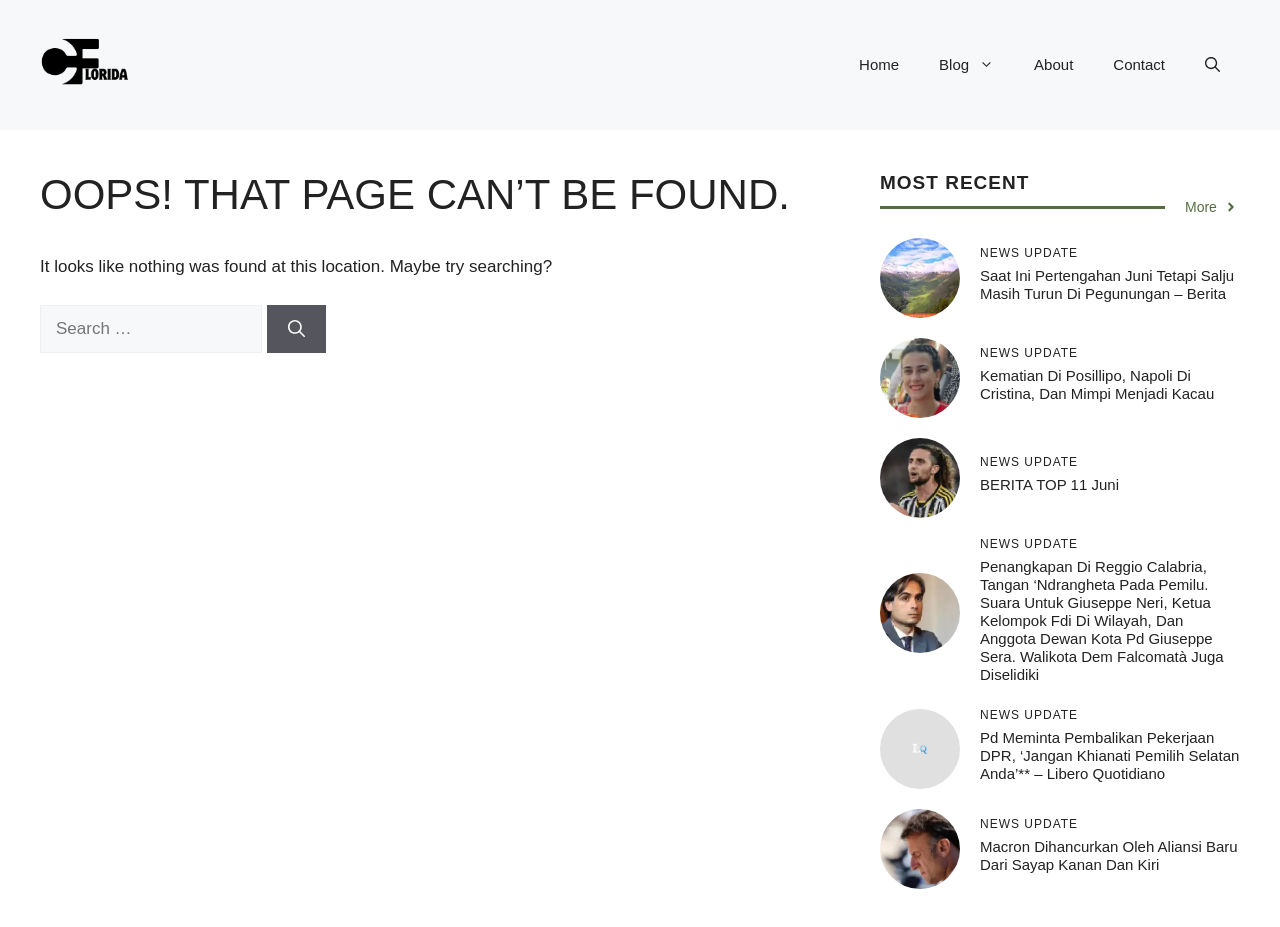Provide your answer in a single word or phrase: 
What is the current page status?

Page Not Found